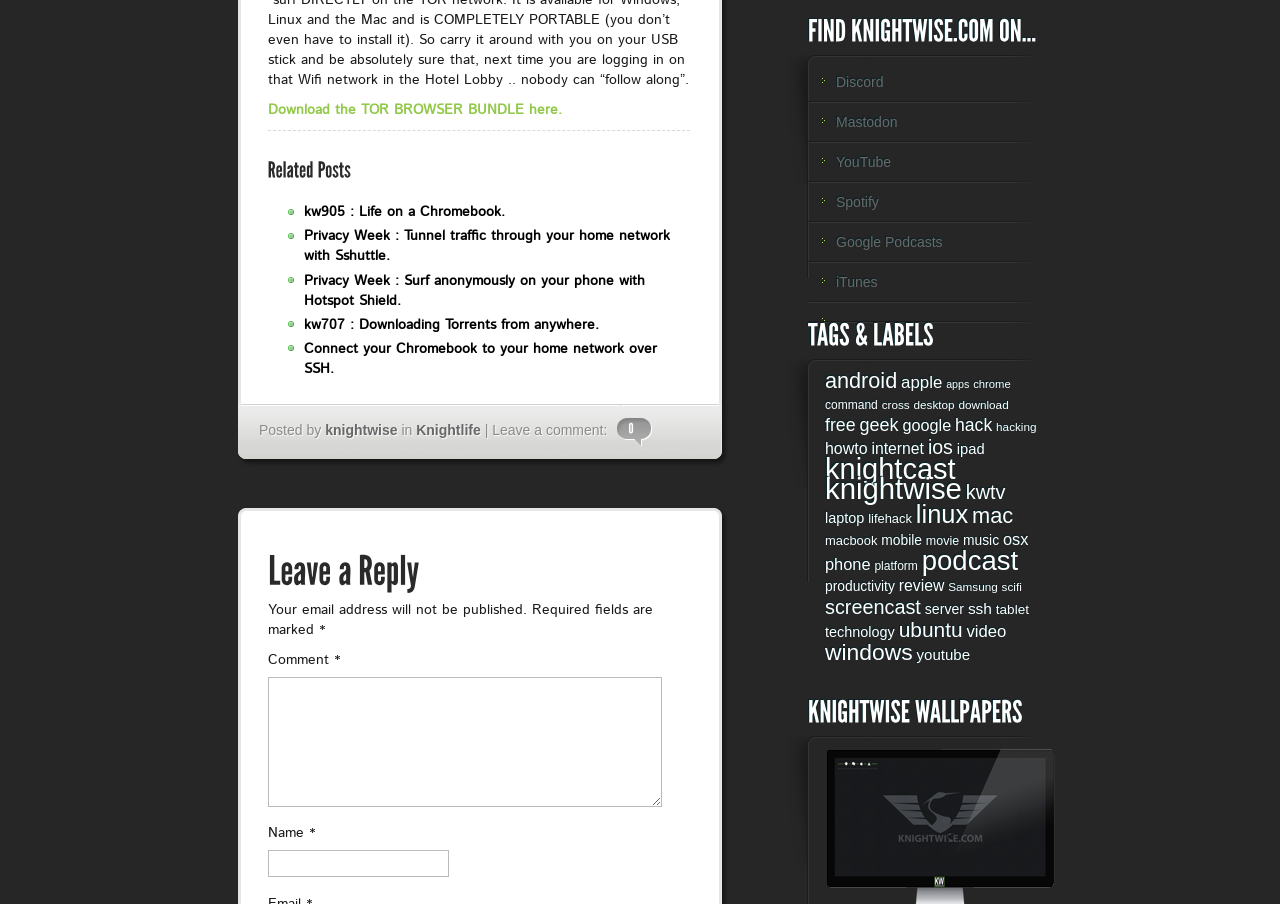What is the name of the social media platform mentioned at the top of the webpage?
Carefully analyze the image and provide a detailed answer to the question.

I looked at the top of the webpage and found a section that mentions various social media platforms, with 'Discord' being the first one listed.